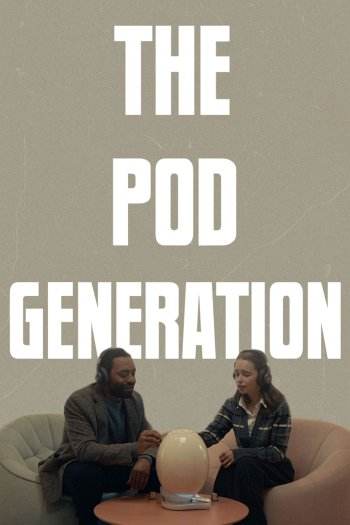Reply to the question with a single word or phrase:
What is the name of the tech giant's tool?

Pegazus